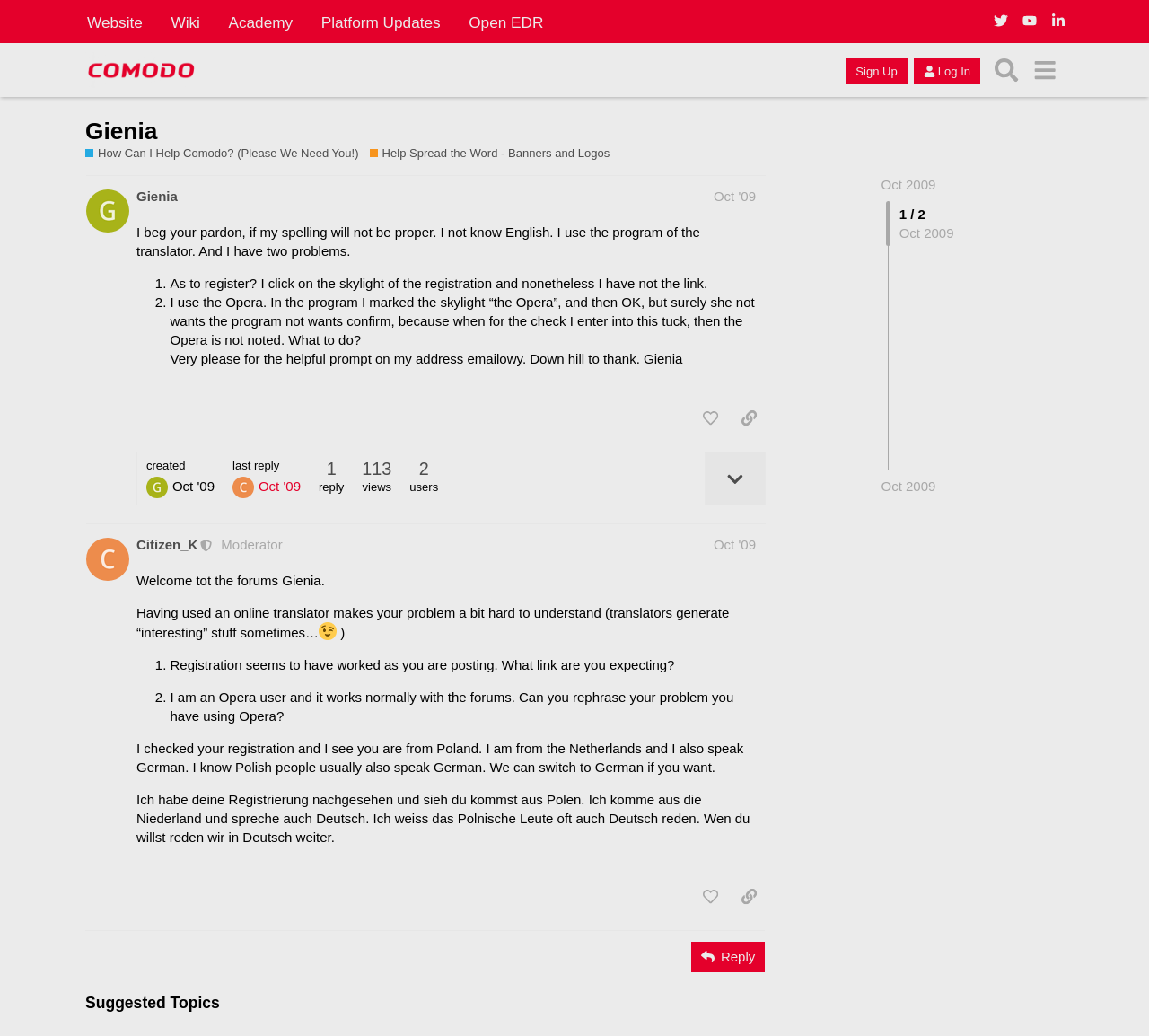Based on the element description last replyOct '09, identify the bounding box of the UI element in the given webpage screenshot. The coordinates should be in the format (top-left x, top-left y, bottom-right x, bottom-right y) and must be between 0 and 1.

[0.202, 0.444, 0.262, 0.481]